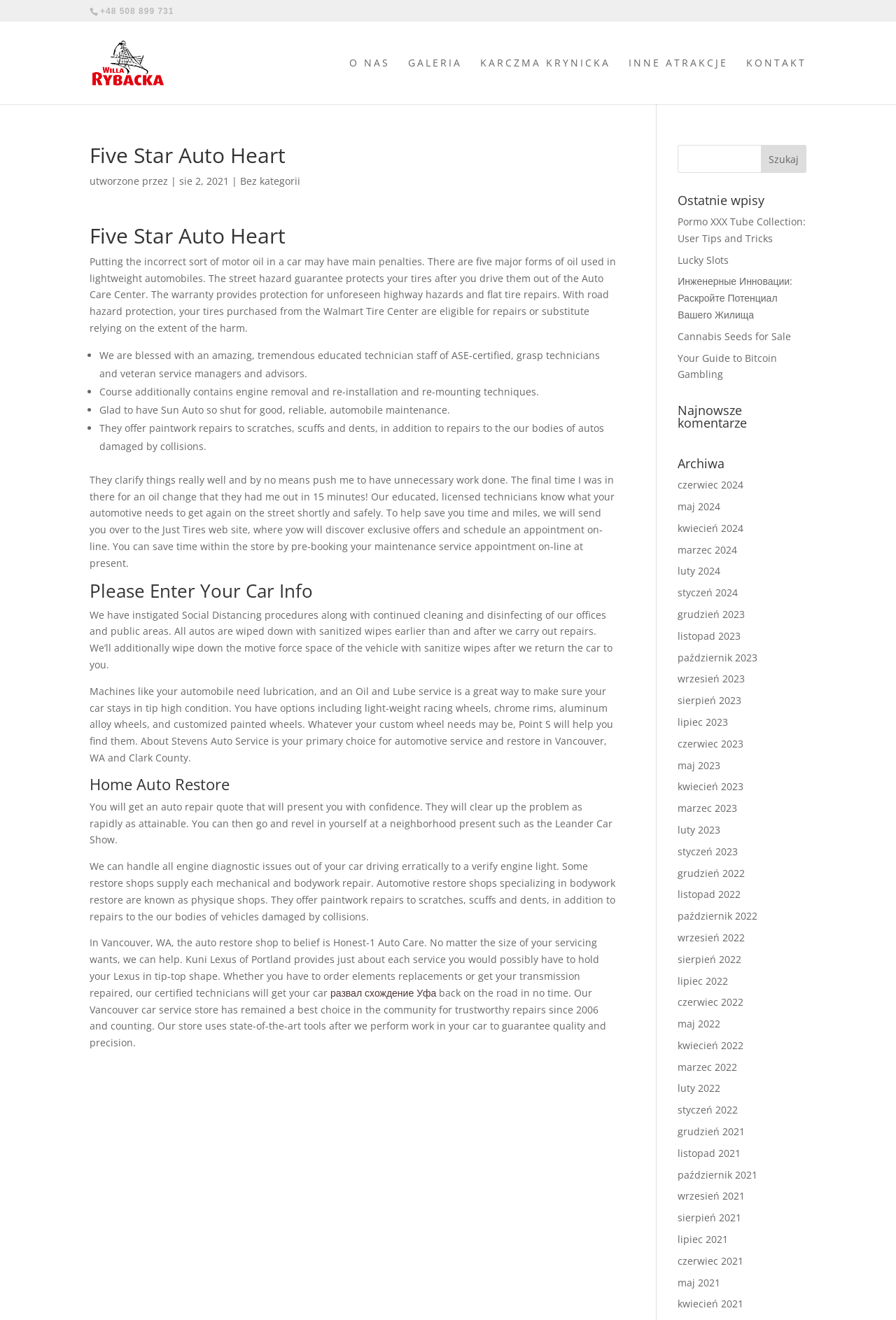Is there a search bar on the webpage?
Using the details from the image, give an elaborate explanation to answer the question.

I found a search bar element on the webpage, which is located at the top right corner and has a textbox and a button labeled 'Szukaj'.